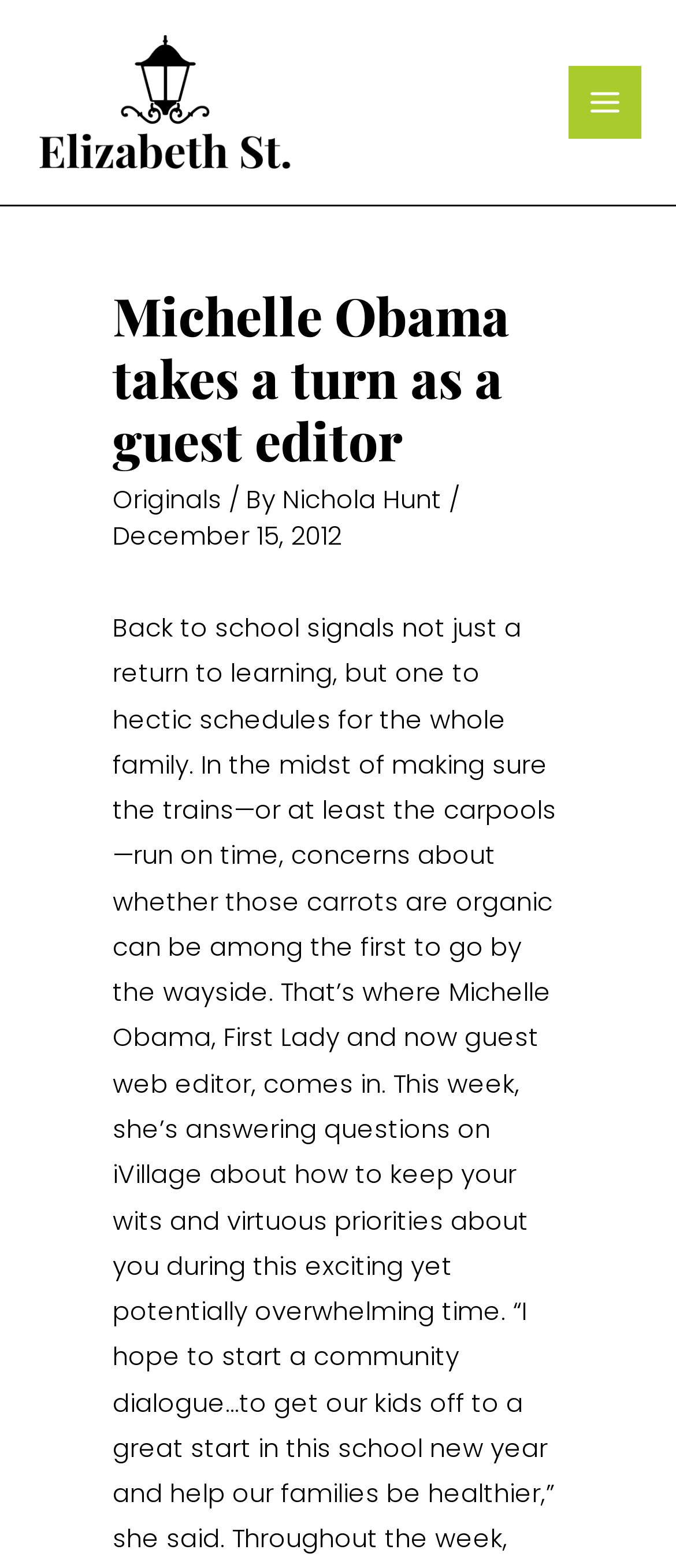Refer to the screenshot and answer the following question in detail:
What is the name of the street mentioned in the article?

The name of the street is mentioned in the link 'Elizabeth Street' which is located at the top of the page.